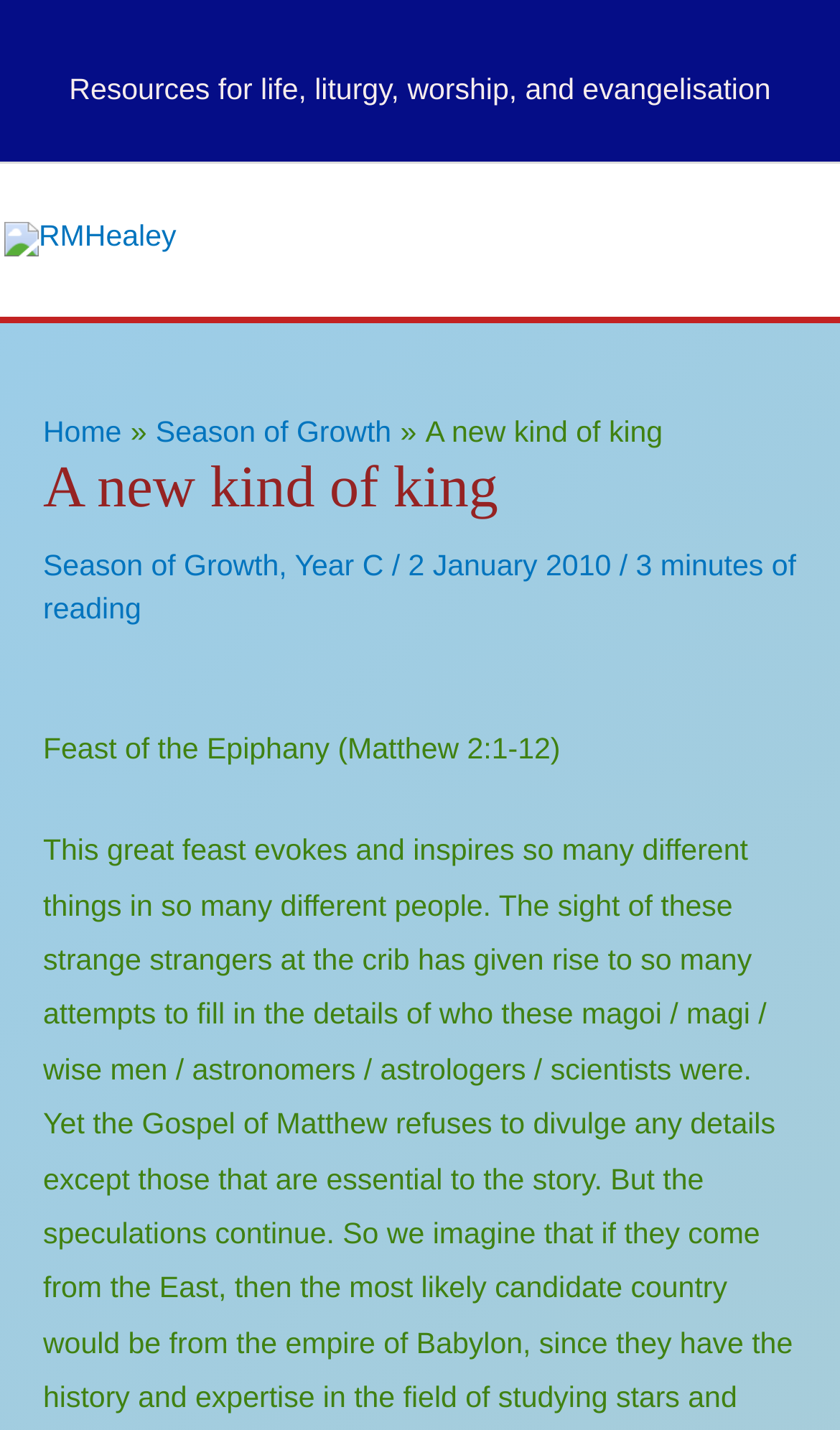Using the description: "Main Menu", determine the UI element's bounding box coordinates. Ensure the coordinates are in the format of four float numbers between 0 and 1, i.e., [left, top, right, bottom].

[0.888, 0.135, 0.995, 0.2]